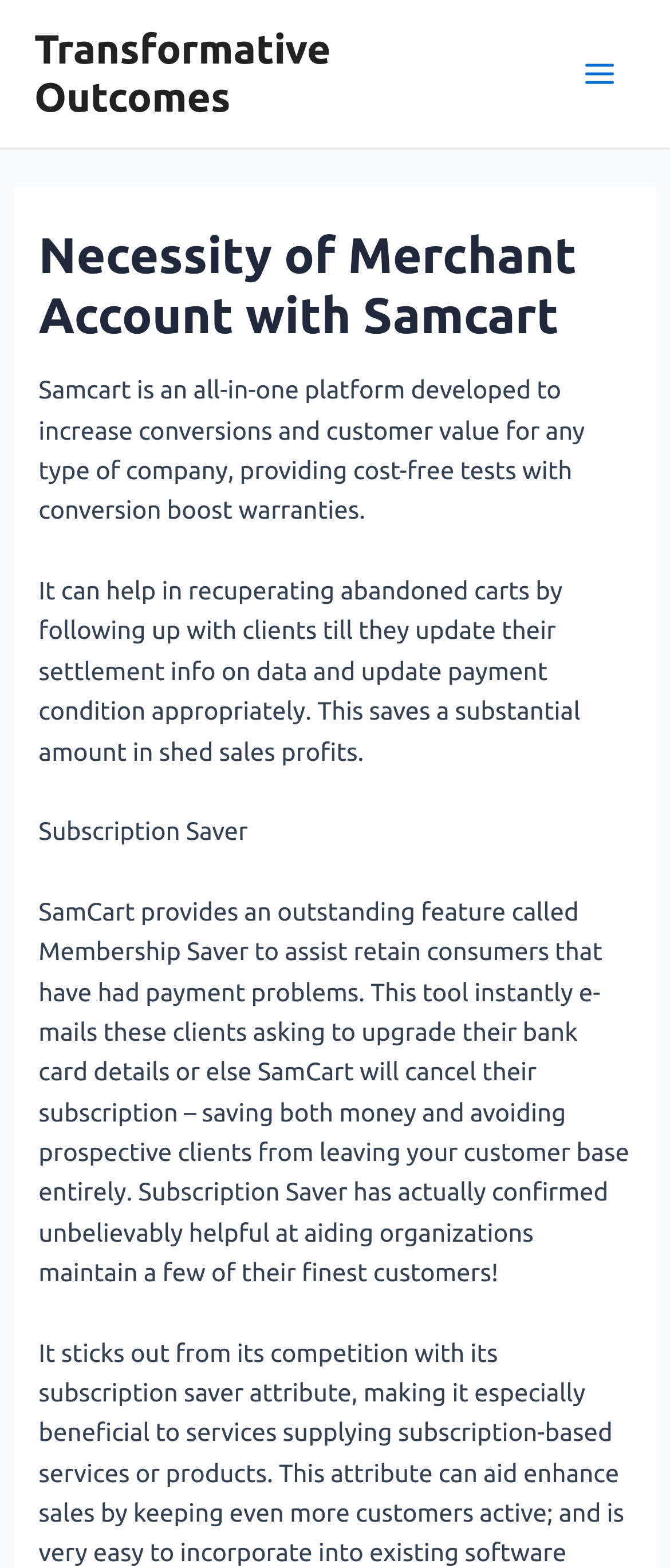Please answer the following query using a single word or phrase: 
What is the benefit of using Samcart?

Increase conversions